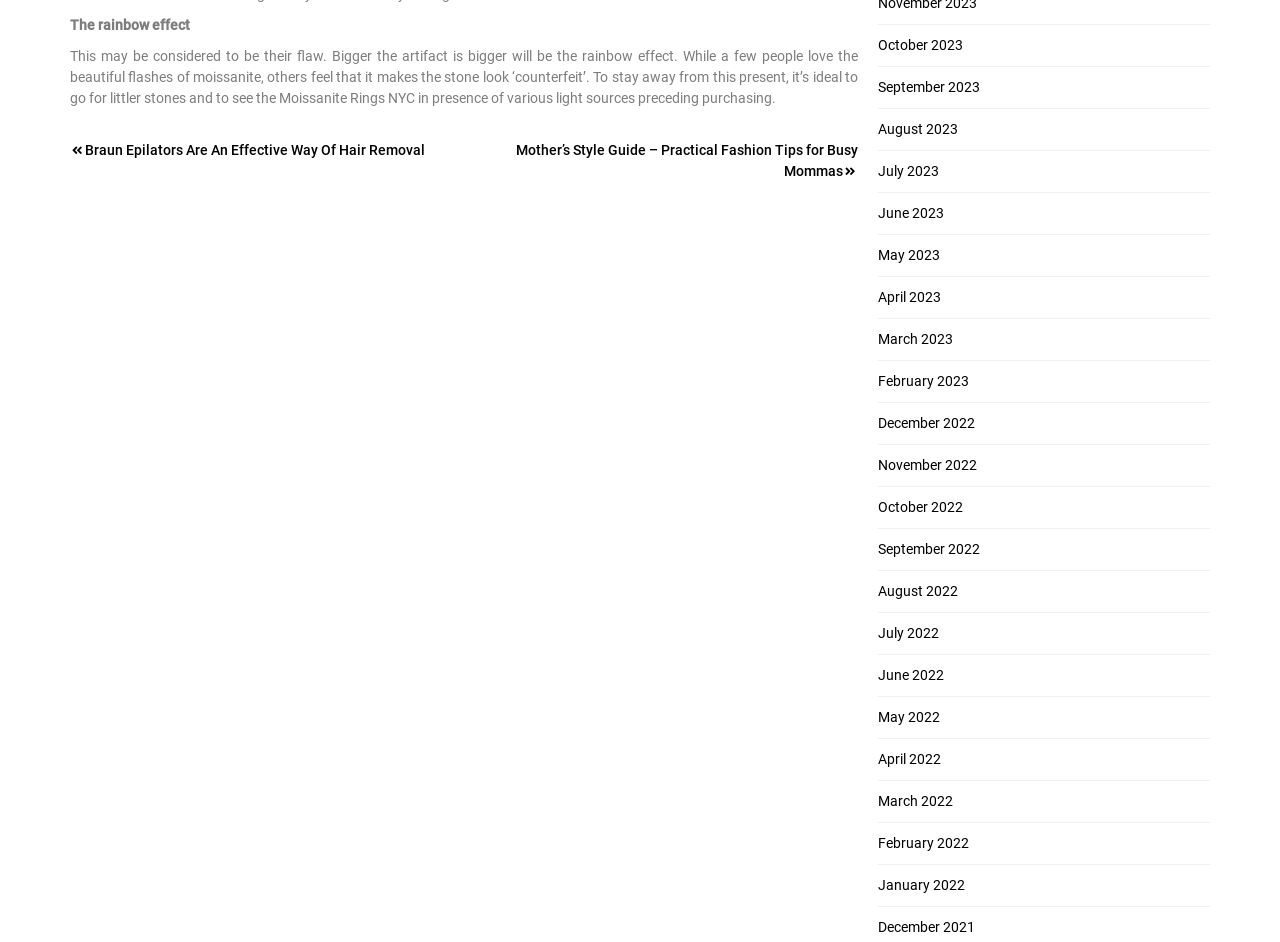How many months are listed in the archive section?
Refer to the image and answer the question using a single word or phrase.

24